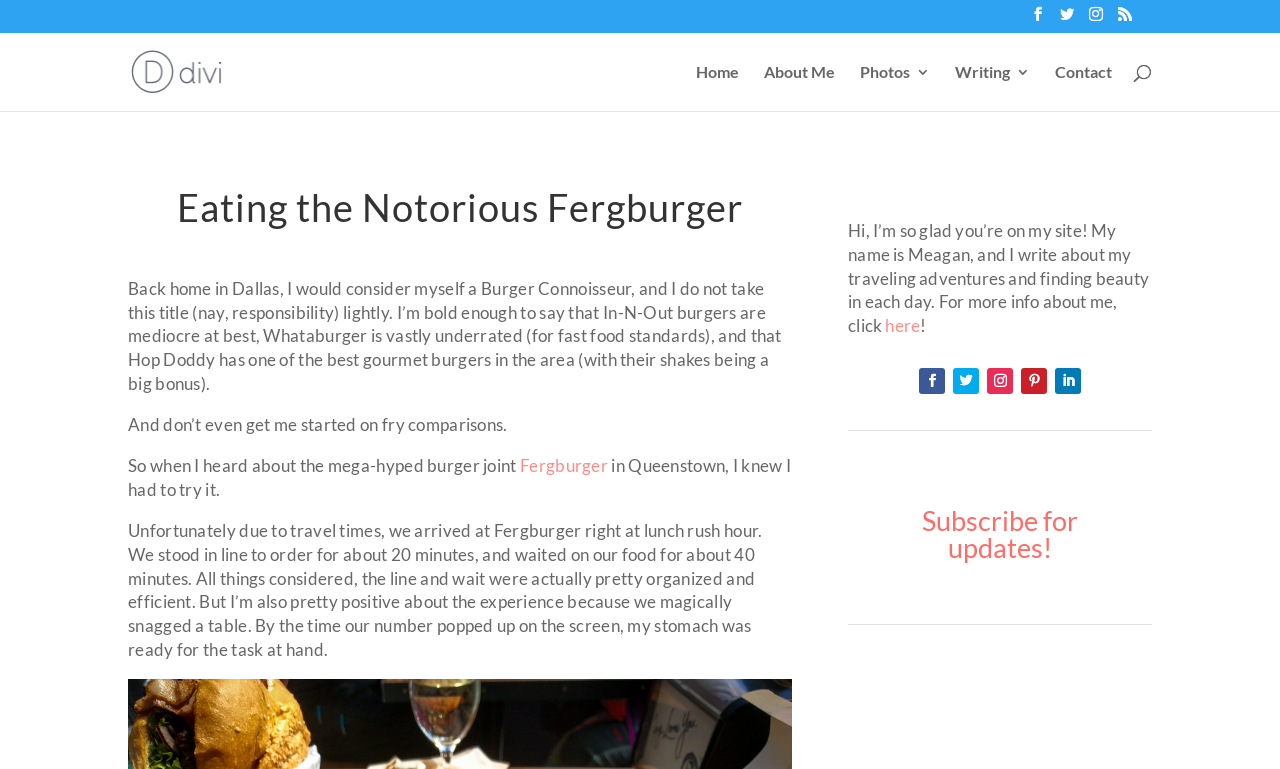Identify the bounding box coordinates of the section to be clicked to complete the task described by the following instruction: "Visit the Fergburger website". The coordinates should be four float numbers between 0 and 1, formatted as [left, top, right, bottom].

[0.406, 0.592, 0.475, 0.619]